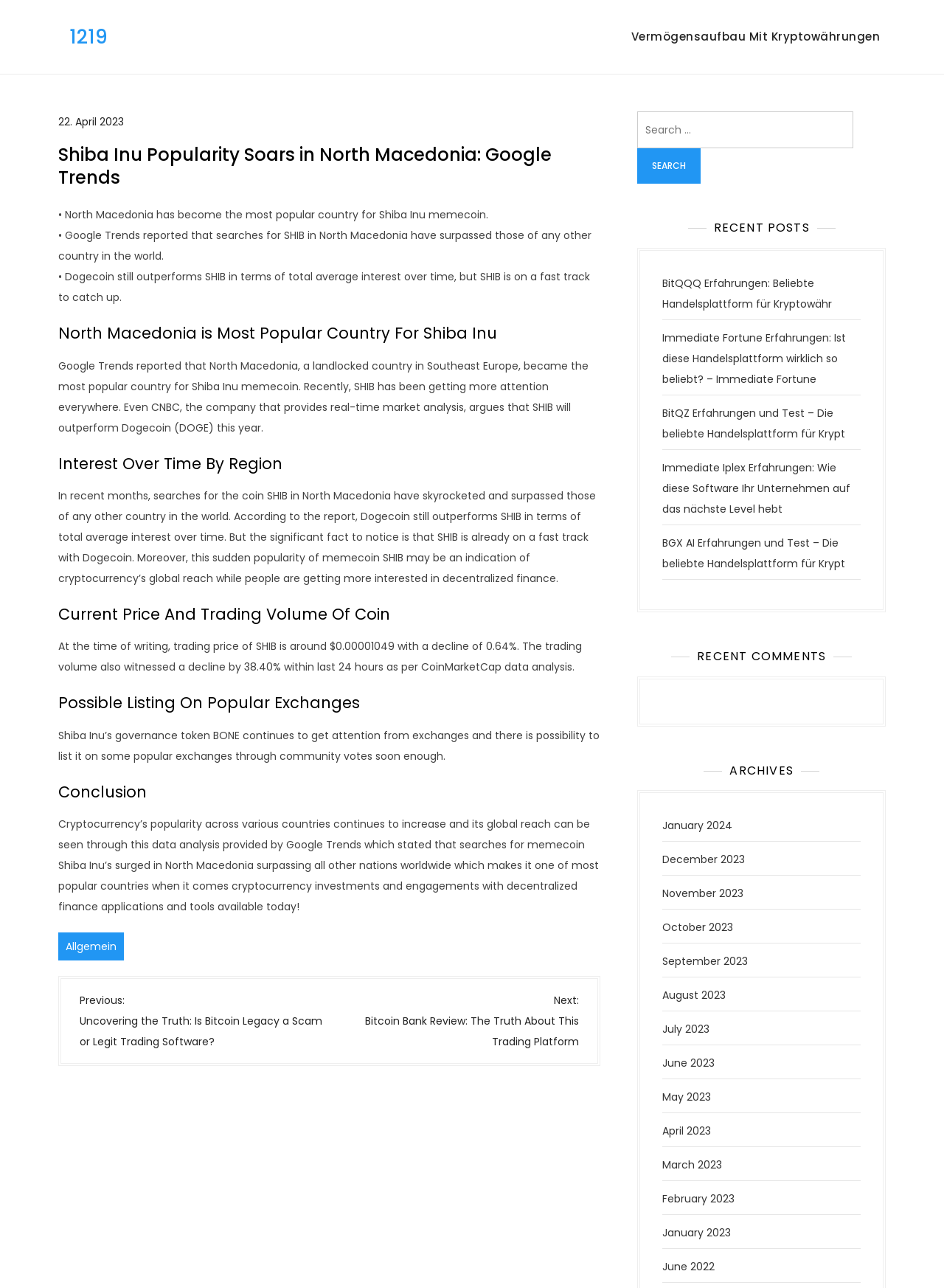Describe every aspect of the webpage comprehensively.

This webpage is about the popularity of Shiba Inu in North Macedonia, based on Google Trends. The page has a main article section that takes up most of the screen, with a heading that reads "Shiba Inu Popularity Soars in North Macedonia: Google Trends". Below the heading, there are three paragraphs of text that provide information about the surge in searches for Shiba Inu in North Macedonia, surpassing other countries.

The article is divided into sections, each with its own heading. The first section is about North Macedonia being the most popular country for Shiba Inu, followed by a section on interest over time by region, and then a section on the current price and trading volume of the coin. There are also sections on possible listing on popular exchanges and a conclusion.

To the right of the main article section, there is a search bar with a button that says "Search". Below the search bar, there are links to recent posts, including "BitQQQ Erfahrungen" and "Immediate Fortune Erfahrungen". Further down, there are links to recent comments and archives, with links to months from January 2024 to June 2022.

At the top of the page, there are links to "1219" and "Vermögensaufbau Mit Kryptowährungen". There is also a link to "Posts" at the top right corner of the page, which leads to a post navigation section with links to previous and next posts.